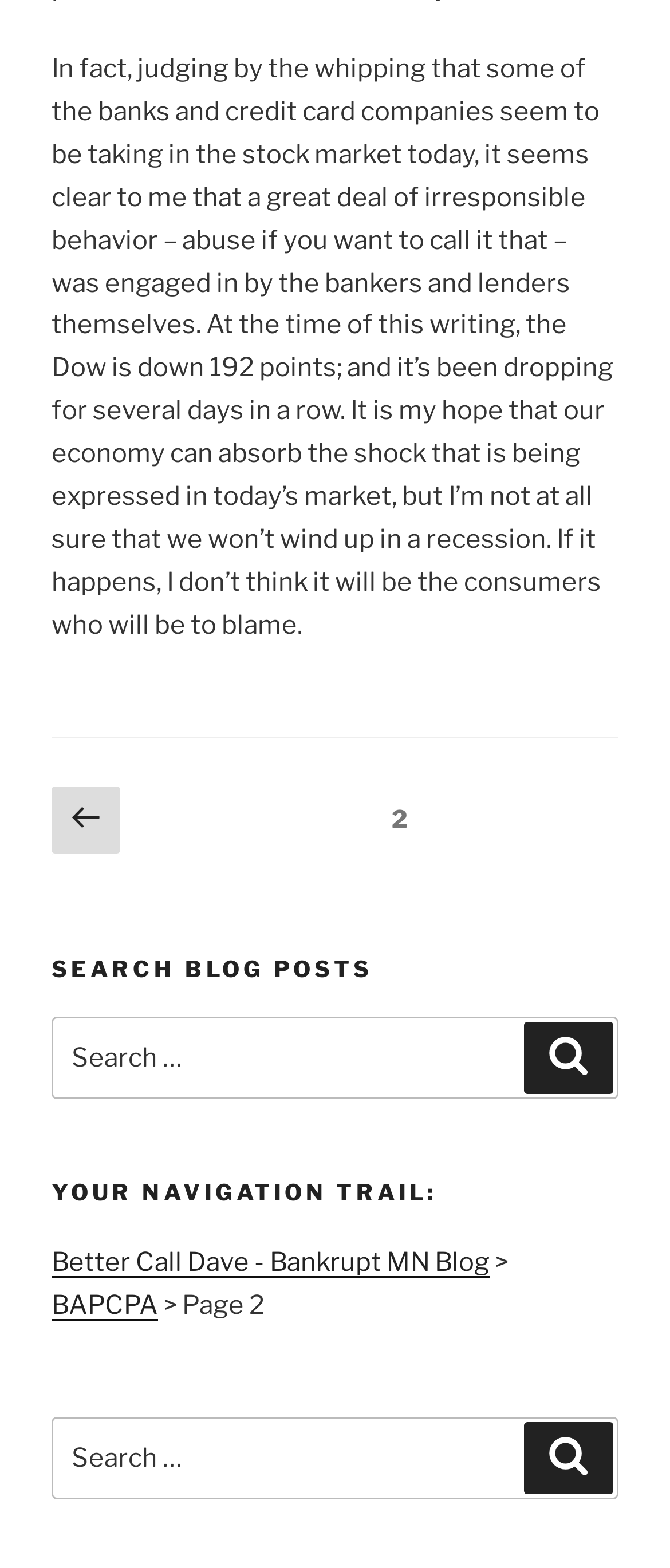Provide the bounding box coordinates of the HTML element this sentence describes: "Search".

[0.782, 0.907, 0.915, 0.953]